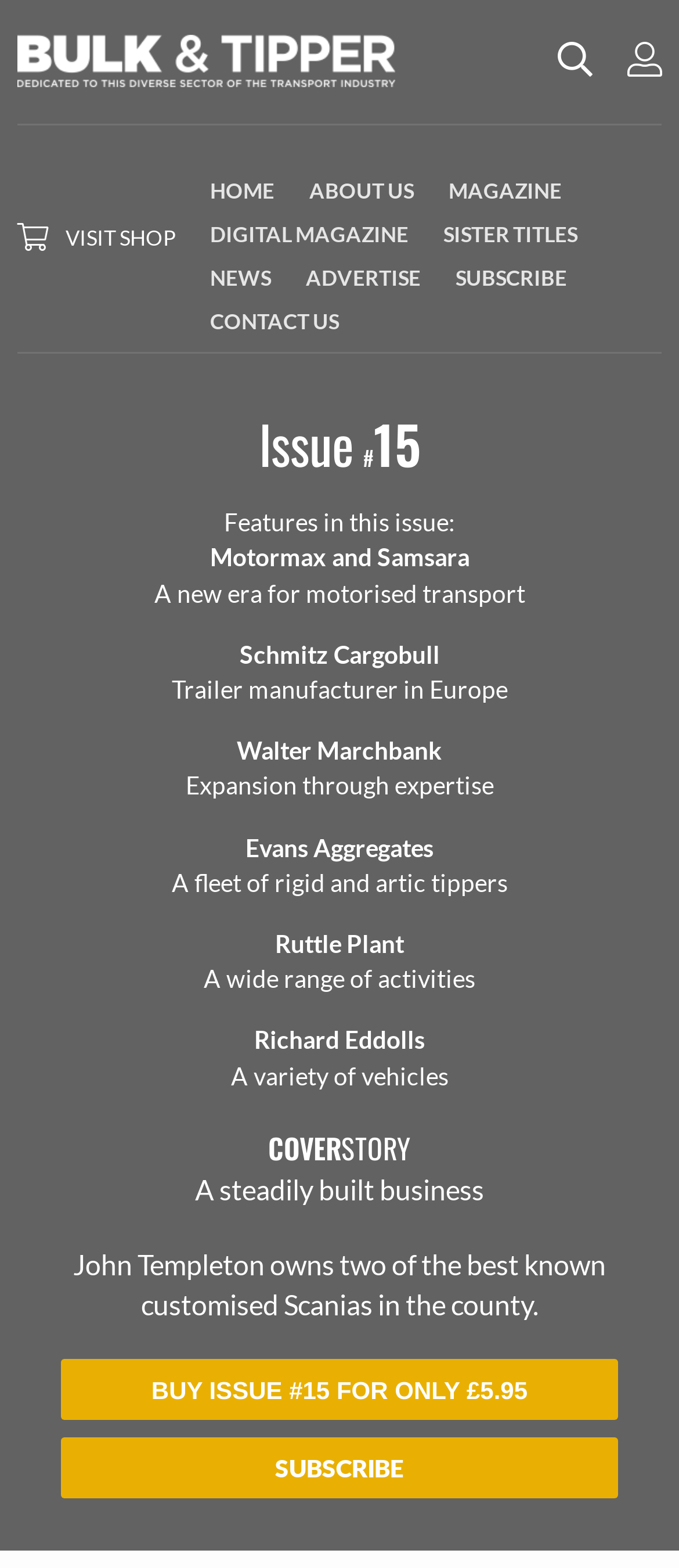Determine the bounding box for the UI element as described: "alt="The Home Insulators"". The coordinates should be represented as four float numbers between 0 and 1, formatted as [left, top, right, bottom].

None